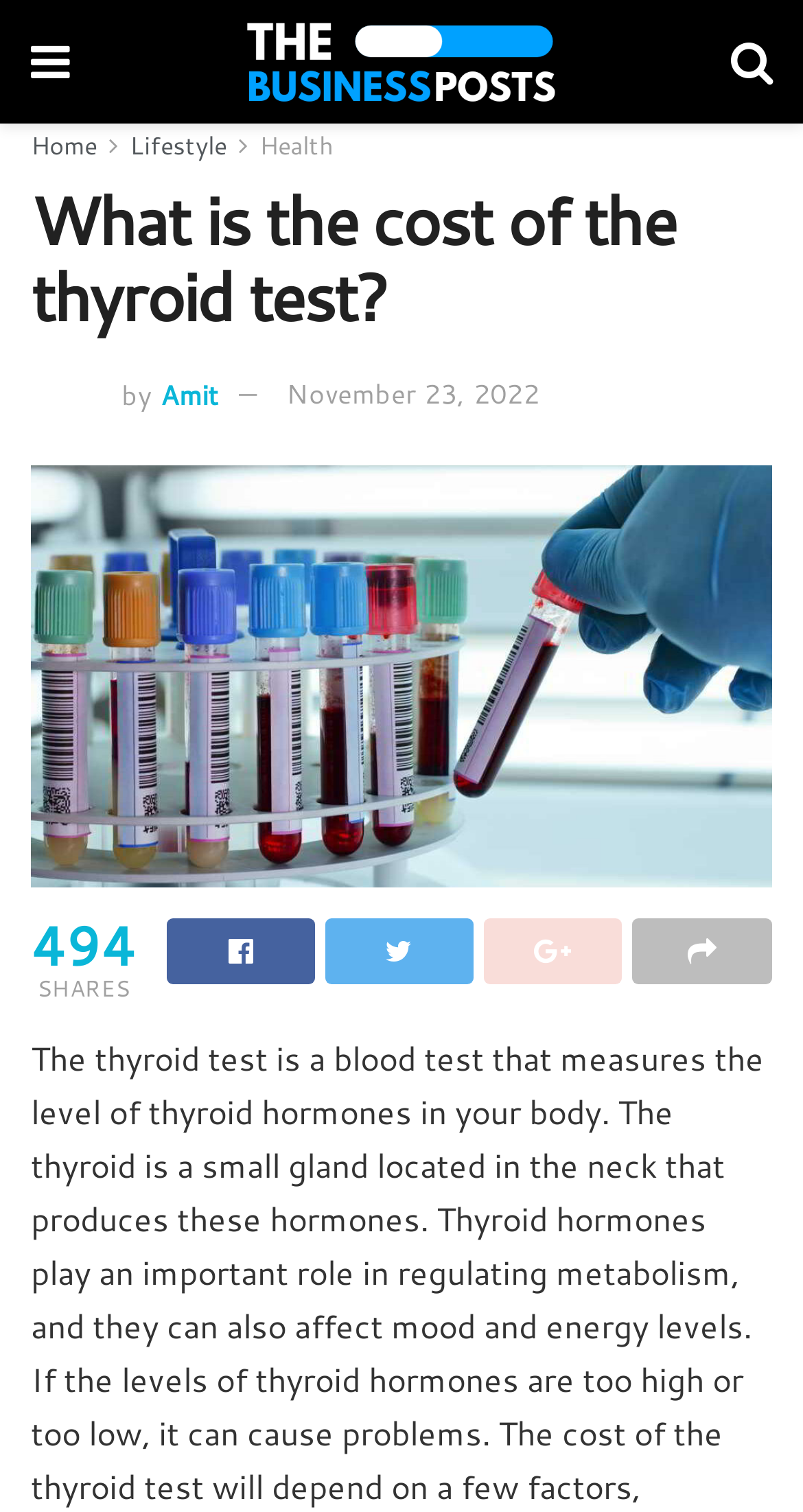Extract the bounding box coordinates for the described element: "Lifestyle". The coordinates should be represented as four float numbers between 0 and 1: [left, top, right, bottom].

[0.162, 0.084, 0.282, 0.108]